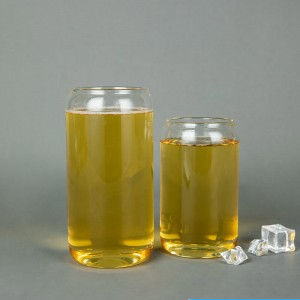Examine the image carefully and respond to the question with a detailed answer: 
What is the purpose of the ice cubes in the glasses?

The presence of ice cubes in the glasses suggests that the beverage is meant to be served chilled, which is perfect for warm weather or social gatherings as mentioned in the caption.